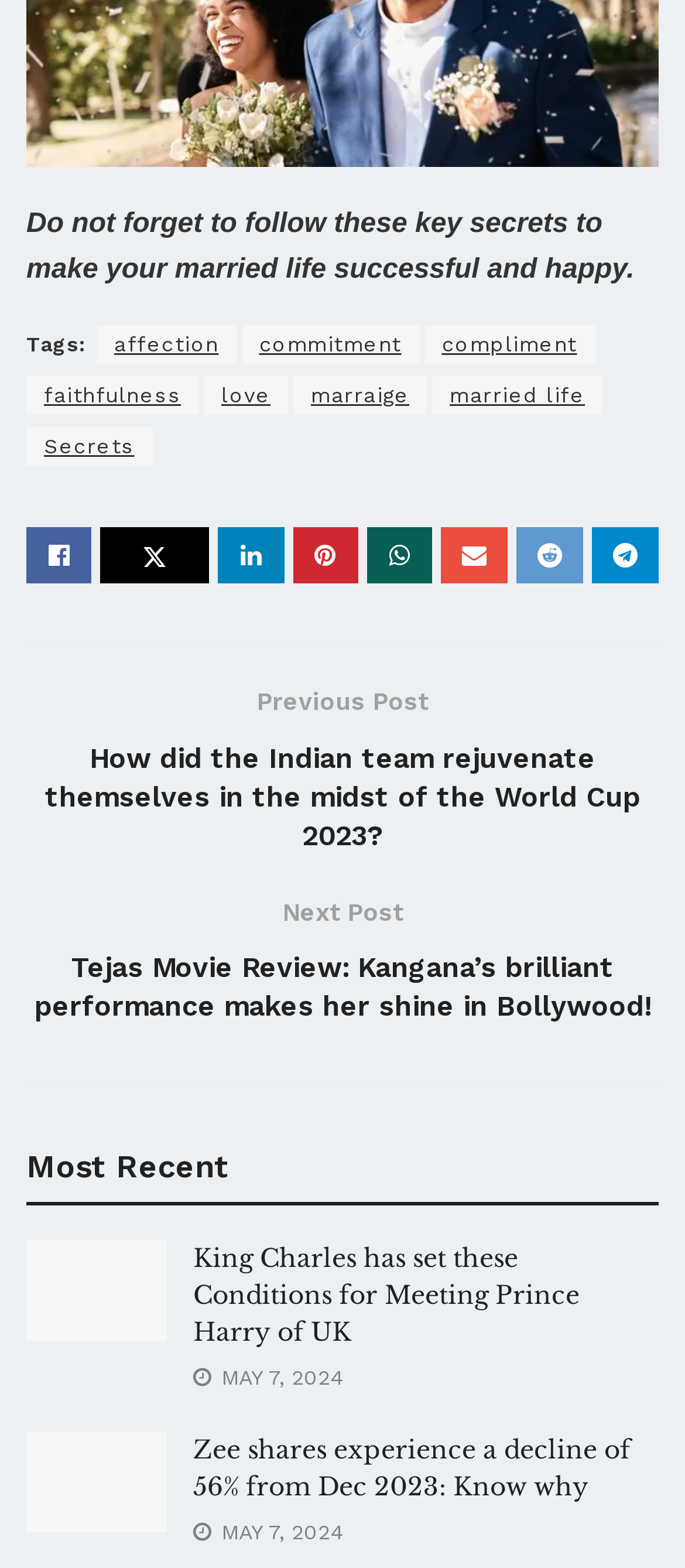Identify the bounding box coordinates of the clickable region required to complete the instruction: "Check the news about Zee Entertainment's shares decline". The coordinates should be given as four float numbers within the range of 0 and 1, i.e., [left, top, right, bottom].

[0.282, 0.914, 0.962, 0.961]